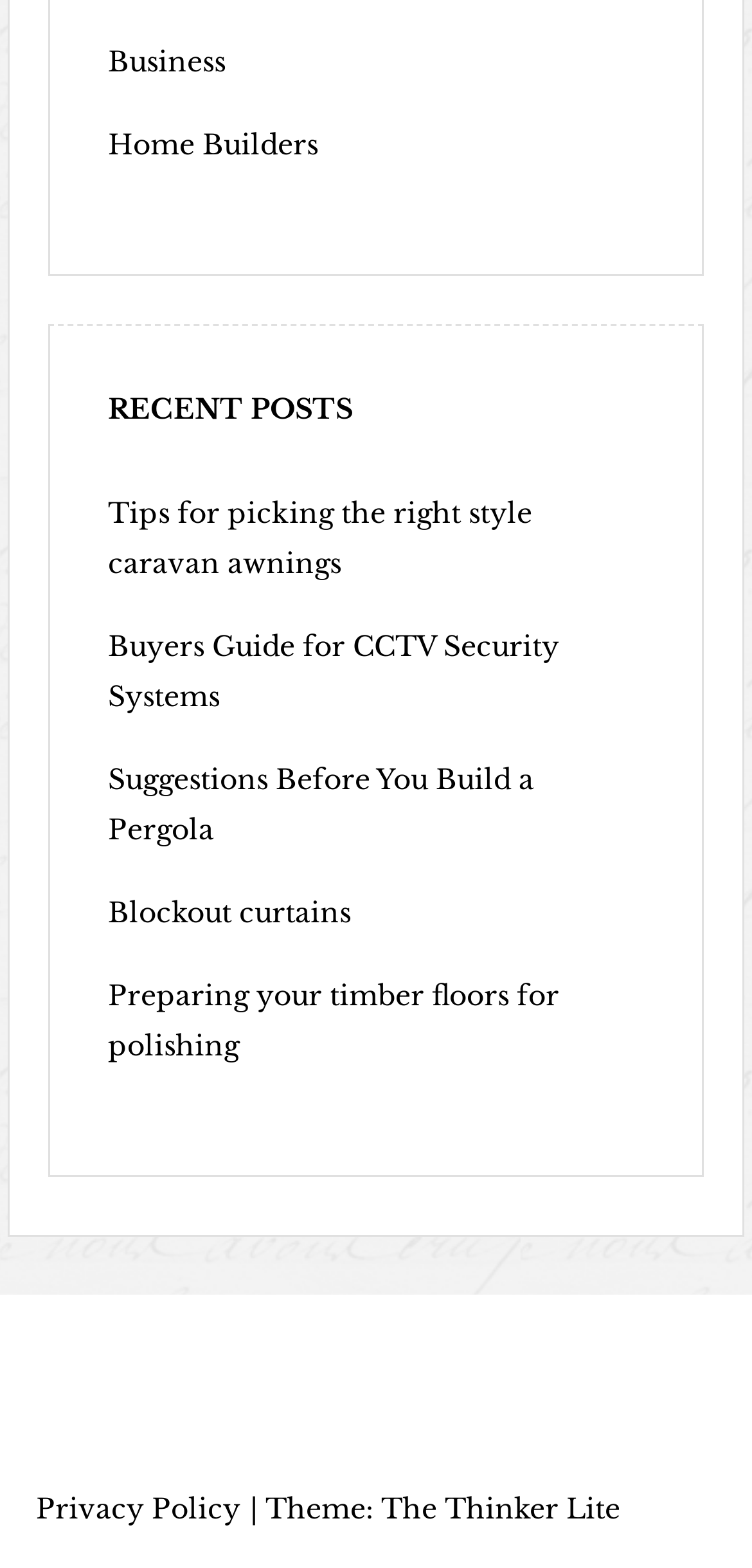Extract the bounding box coordinates for the UI element described as: "Reading AC".

None